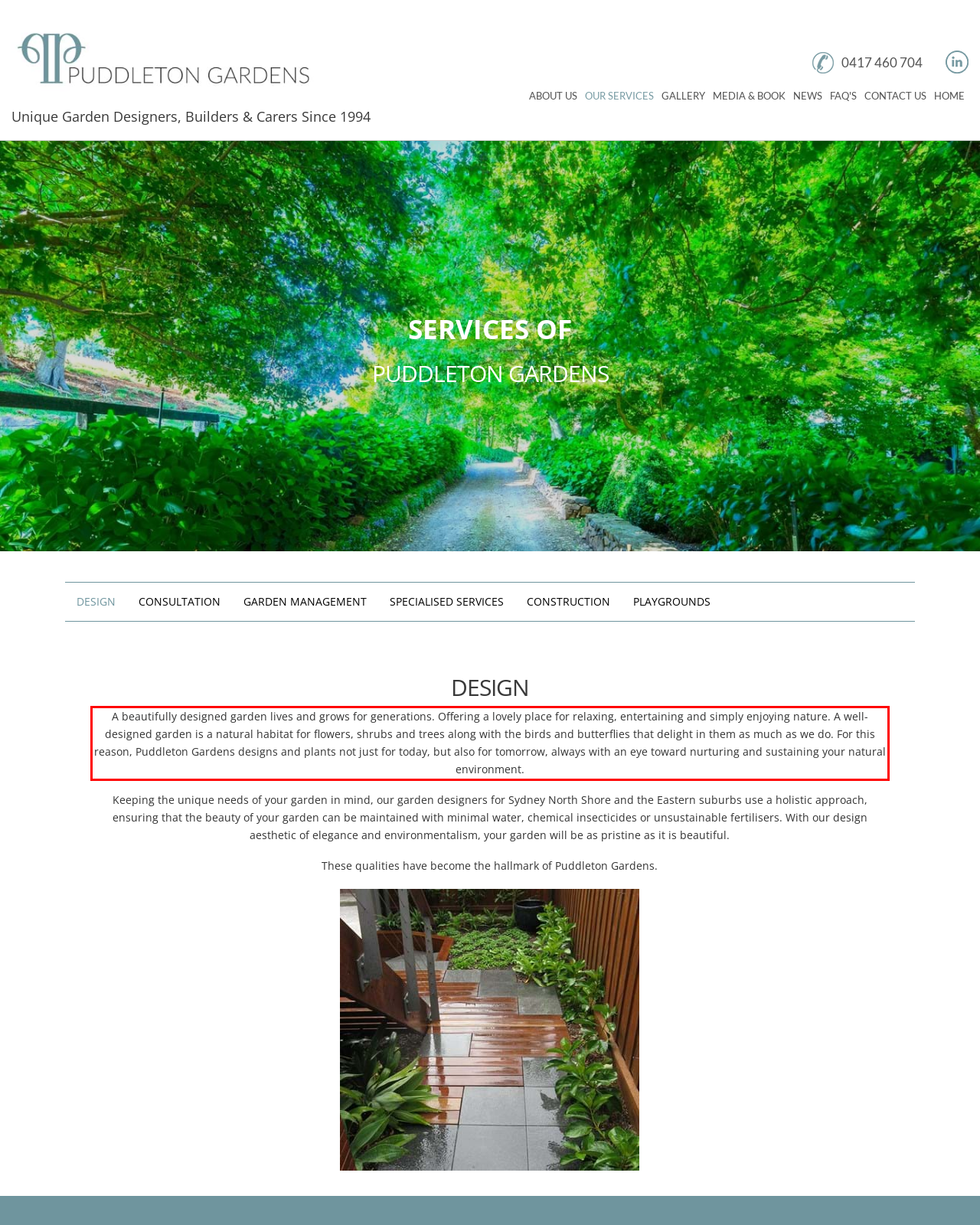You have a screenshot of a webpage with a red bounding box. Use OCR to generate the text contained within this red rectangle.

A beautifully designed garden lives and grows for generations. Offering a lovely place for relaxing, entertaining and simply enjoying nature. A well-designed garden is a natural habitat for flowers, shrubs and trees along with the birds and butterflies that delight in them as much as we do. For this reason, Puddleton Gardens designs and plants not just for today, but also for tomorrow, always with an eye toward nurturing and sustaining your natural environment.